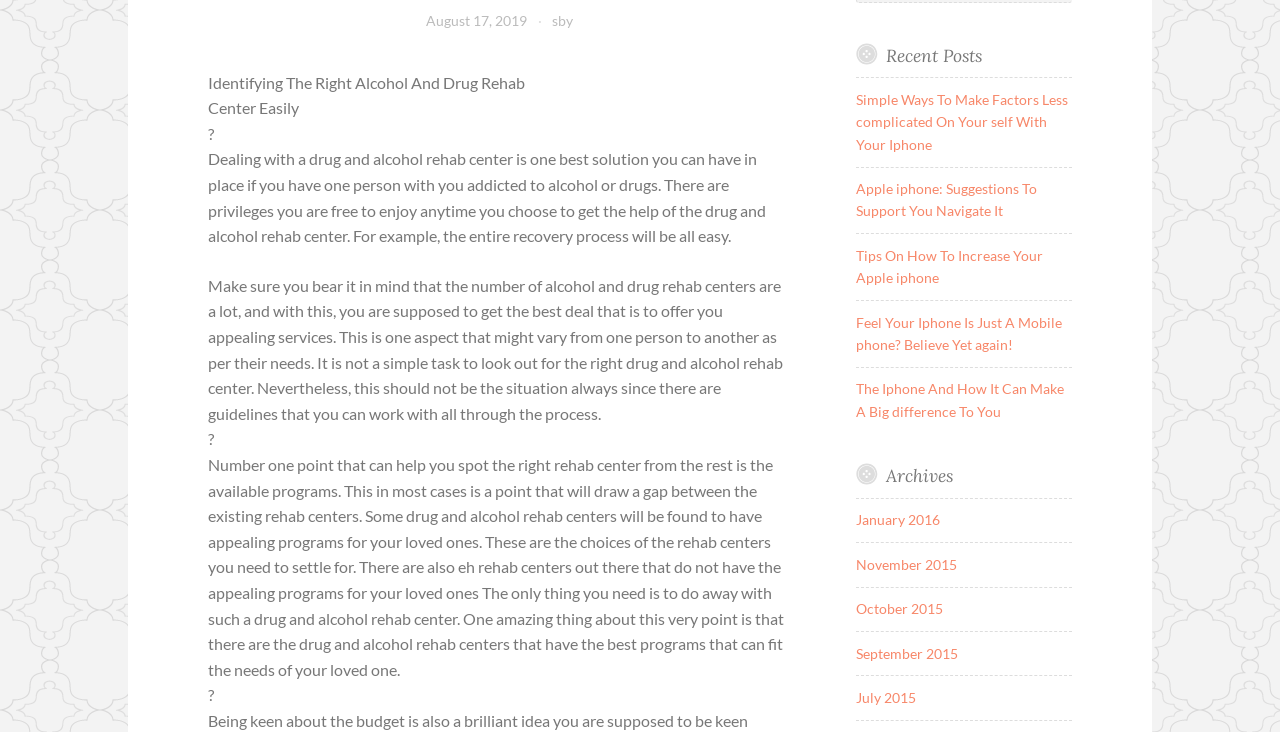Based on the description "November 2015", find the bounding box of the specified UI element.

[0.669, 0.759, 0.748, 0.782]